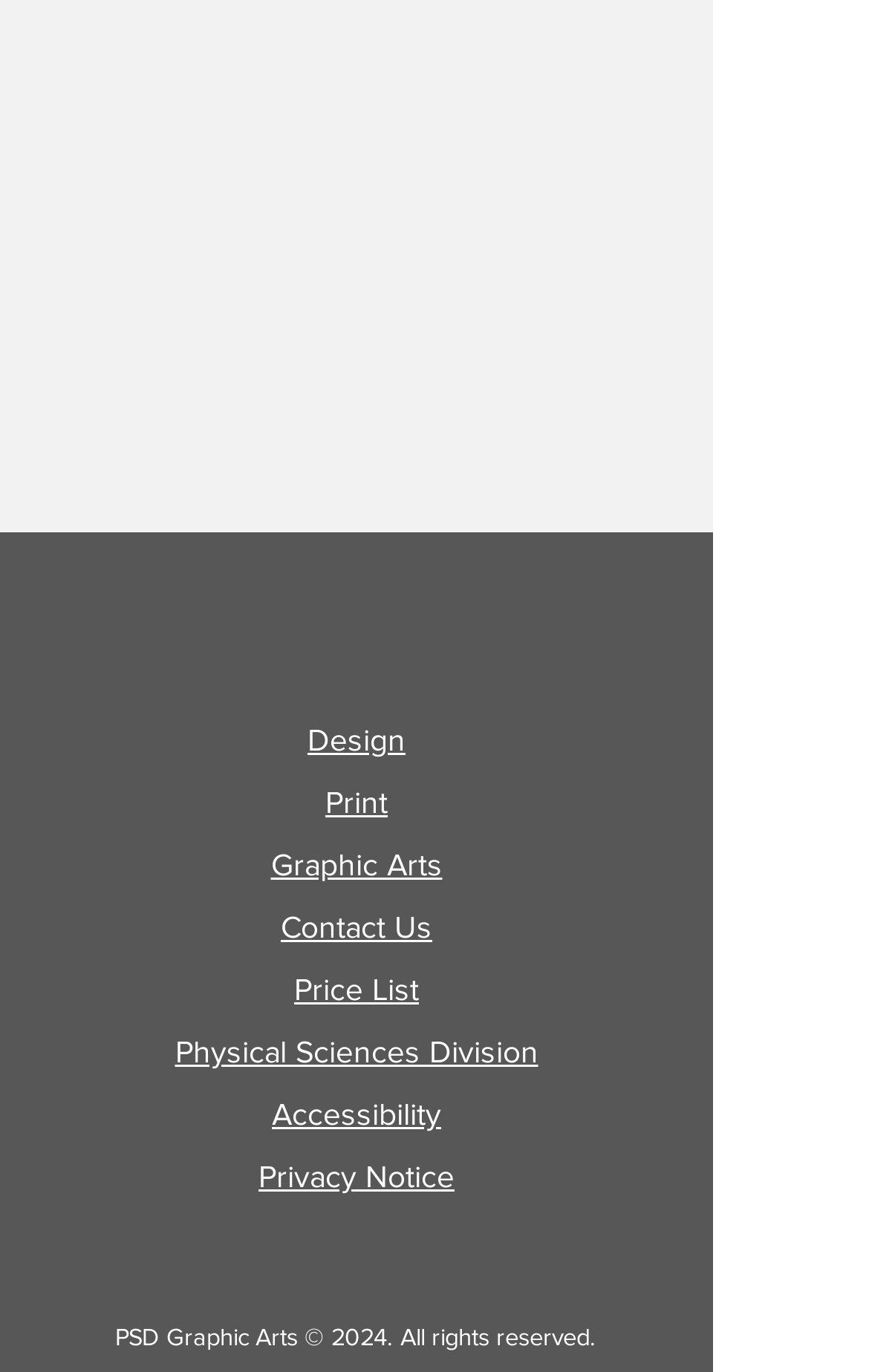Respond to the question below with a concise word or phrase:
How many links are there in the footer section?

7